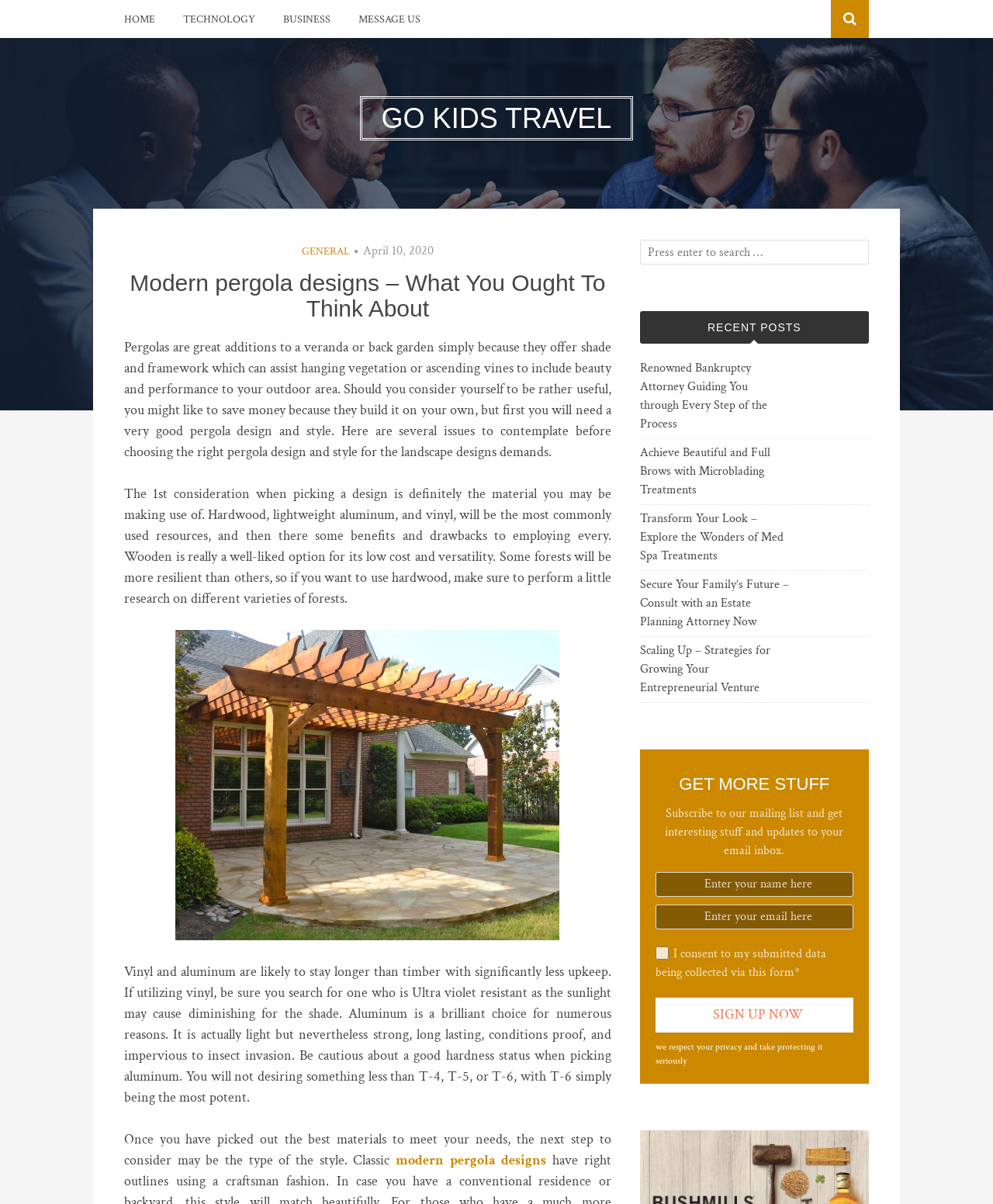Utilize the information from the image to answer the question in detail:
What is the main topic of this webpage?

The main topic of this webpage is modern pergola designs, which is evident from the heading 'Modern pergola designs – What You Ought To Think About' and the content that follows, discussing various aspects of pergola designs.